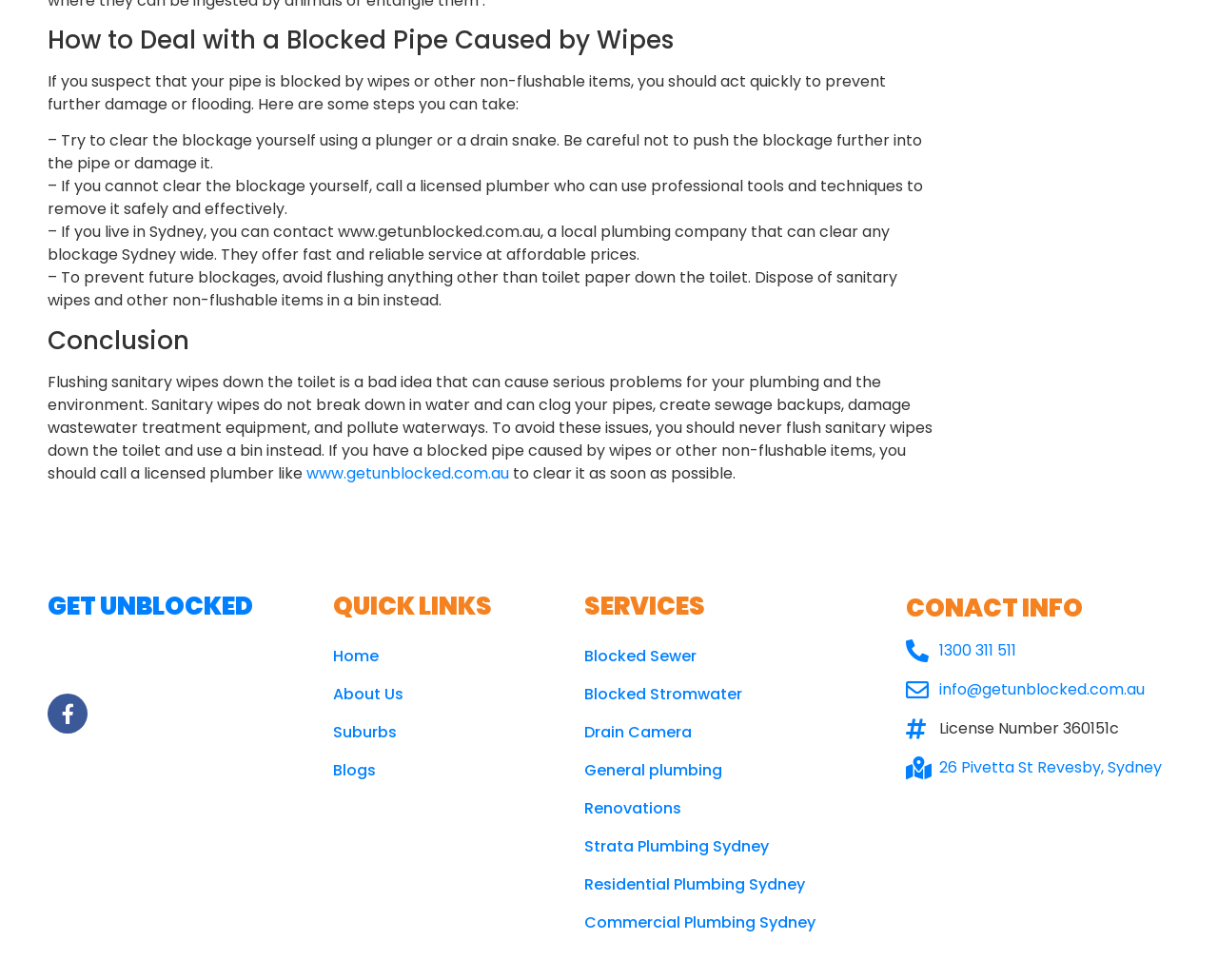Could you specify the bounding box coordinates for the clickable section to complete the following instruction: "Go to the home page"?

[0.273, 0.651, 0.464, 0.69]